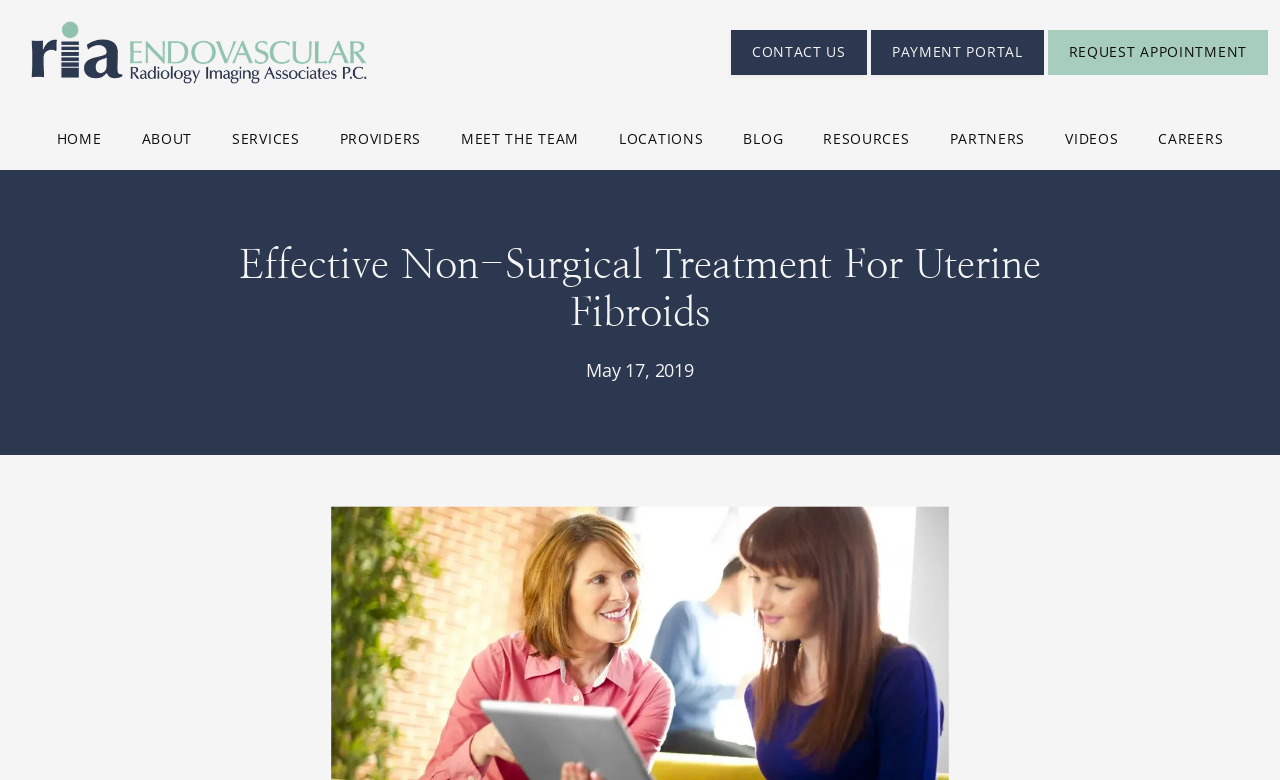Determine the bounding box coordinates of the section to be clicked to follow the instruction: "contact us". The coordinates should be given as four float numbers between 0 and 1, formatted as [left, top, right, bottom].

[0.569, 0.036, 0.679, 0.102]